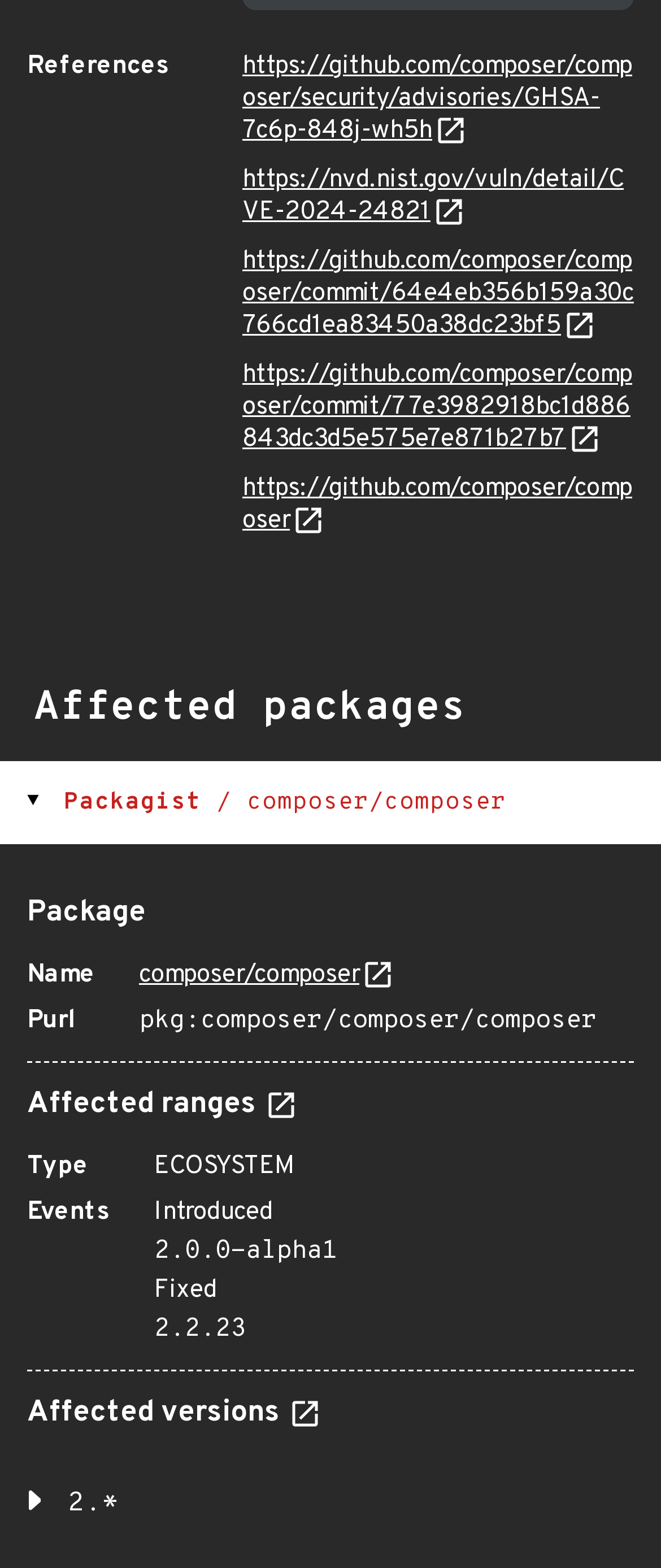Please find the bounding box coordinates of the clickable region needed to complete the following instruction: "Visit GitHub repository". The bounding box coordinates must consist of four float numbers between 0 and 1, i.e., [left, top, right, bottom].

[0.367, 0.032, 0.956, 0.094]